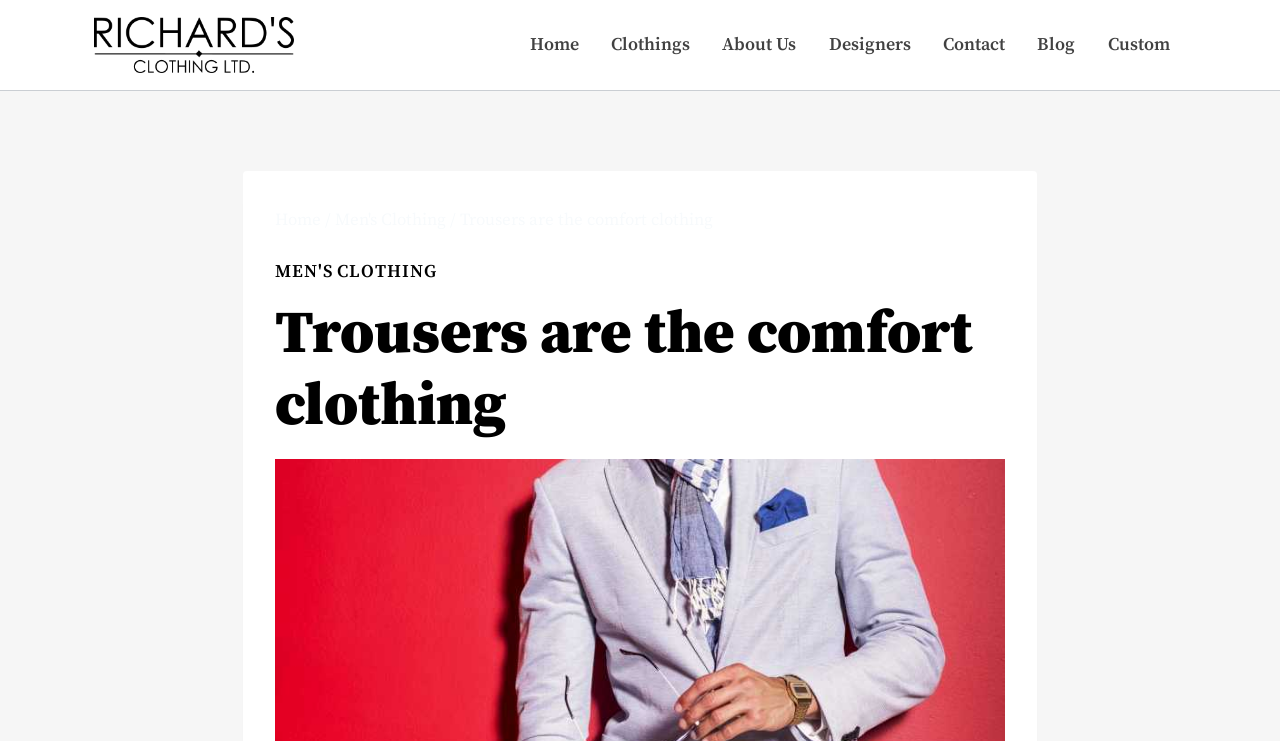What is the category of clothing being discussed under?
Could you answer the question in a detailed manner, providing as much information as possible?

The webpage is discussing trousers under the category of 'Men's Clothing', which can be inferred from the breadcrumbs navigation and the link 'MEN'S CLOTHING'.